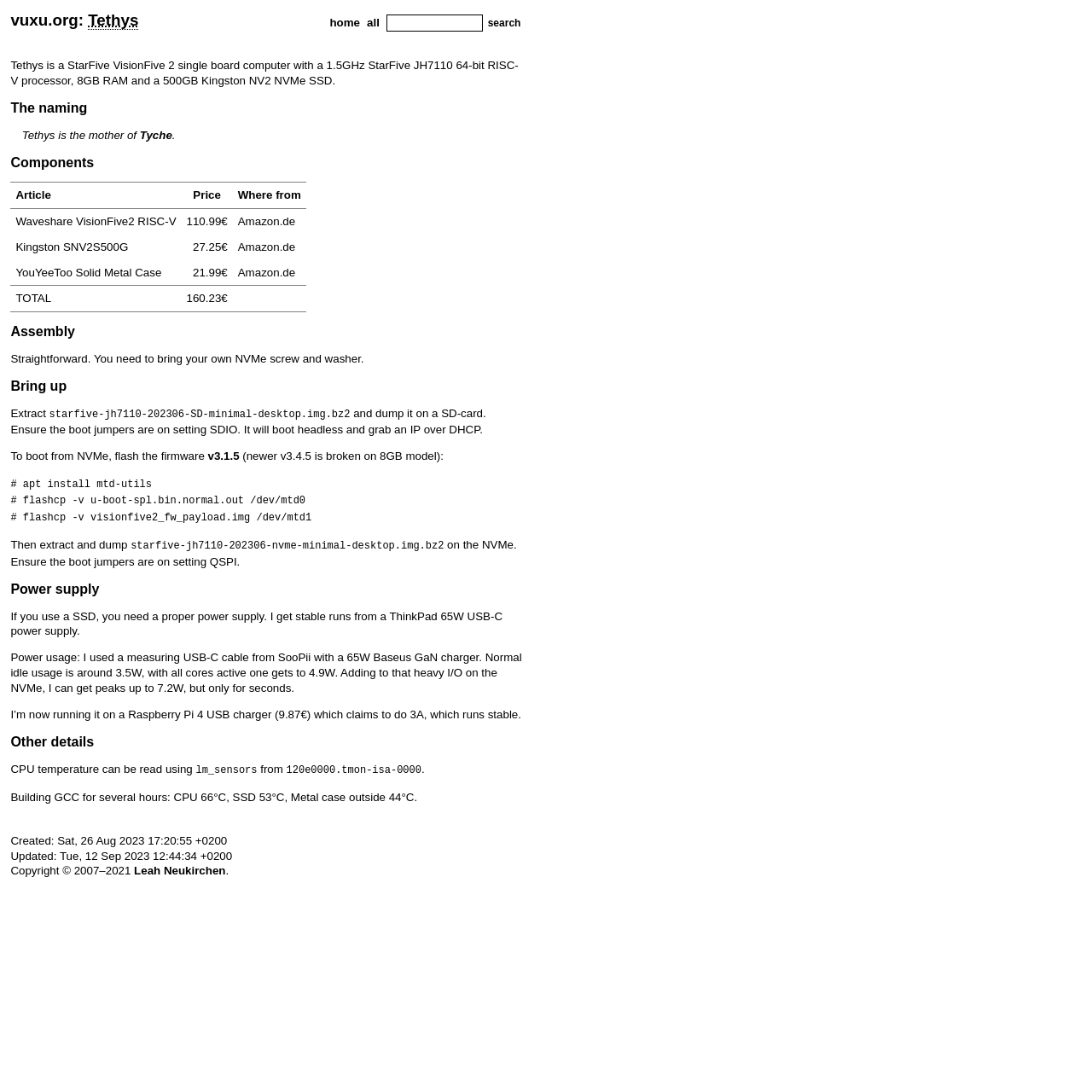Answer the question below using just one word or a short phrase: 
What is the recommended power supply for the SSD?

ThinkPad 65W USB-C power supply